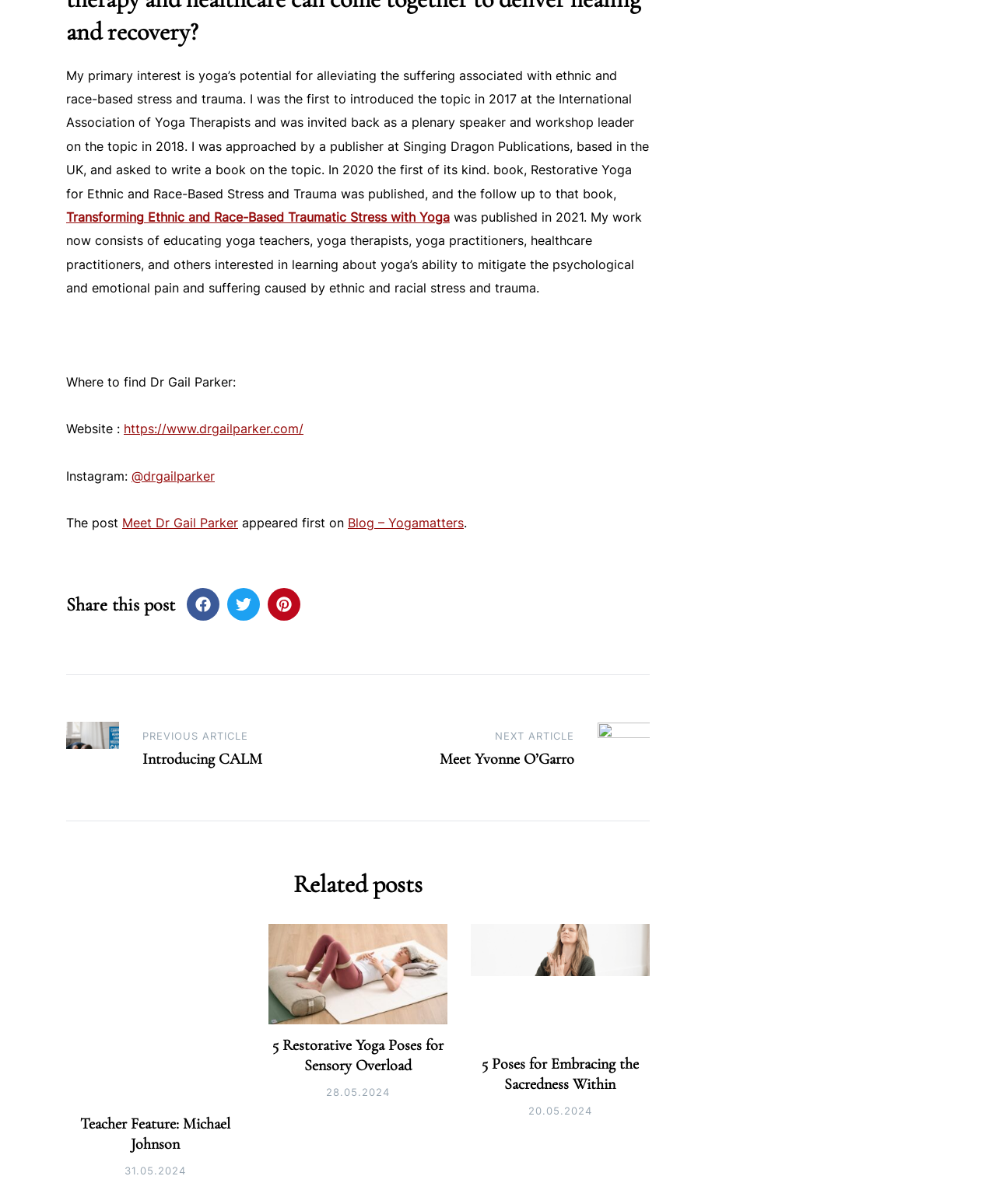What is the title of the related post about restorative yoga poses?
Please give a detailed answer to the question using the information shown in the image.

The webpage lists several related posts, including one titled '5 Restorative Yoga Poses for Sensory Overload'. This post is likely a guide to using restorative yoga to manage sensory overload, a topic related to Dr. Gail Parker's work on yoga therapy.